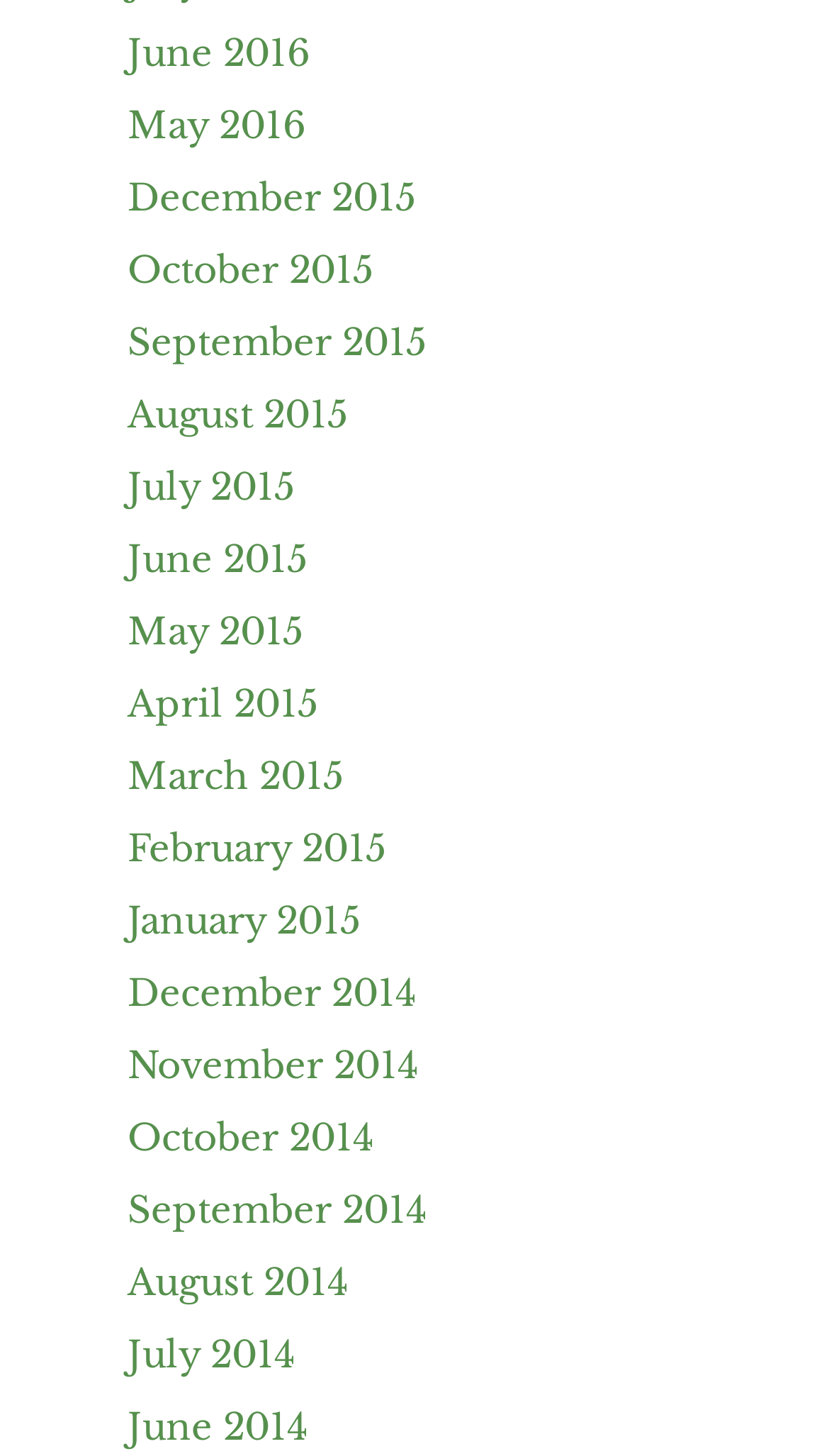Provide a short answer to the following question with just one word or phrase: How many years are represented in the list?

3